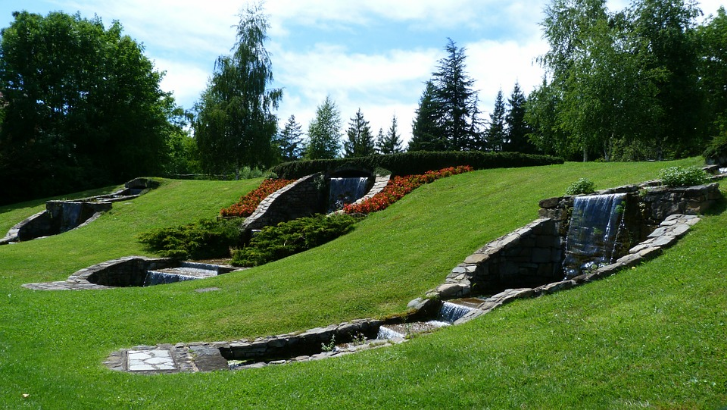Create a detailed narrative of what is happening in the image.

The image showcases a beautifully landscaped garden featuring a series of gently sloping terraces, each adorned with lush green grass and vibrant flower beds. Short stone walls create a defined structure along the slopes, while small waterfalls cascade down, harmonizing with the natural elements. Tall trees populate the backdrop, adding depth to the scenery and a sense of tranquility. This picturesque setting enhances the appeal of the area, making it an ideal environment for gardening enthusiasts and those considering the functionality of robotic lawn mowers, particularly when navigating the gradients and maintaining the aesthetics of such landscaped spaces. The design not only highlights the beauty of the garden but also serves as a reminder of the importance of selecting the right mower capable of managing slopes, ensuring effective maintenance while preserving the landscape's charm.